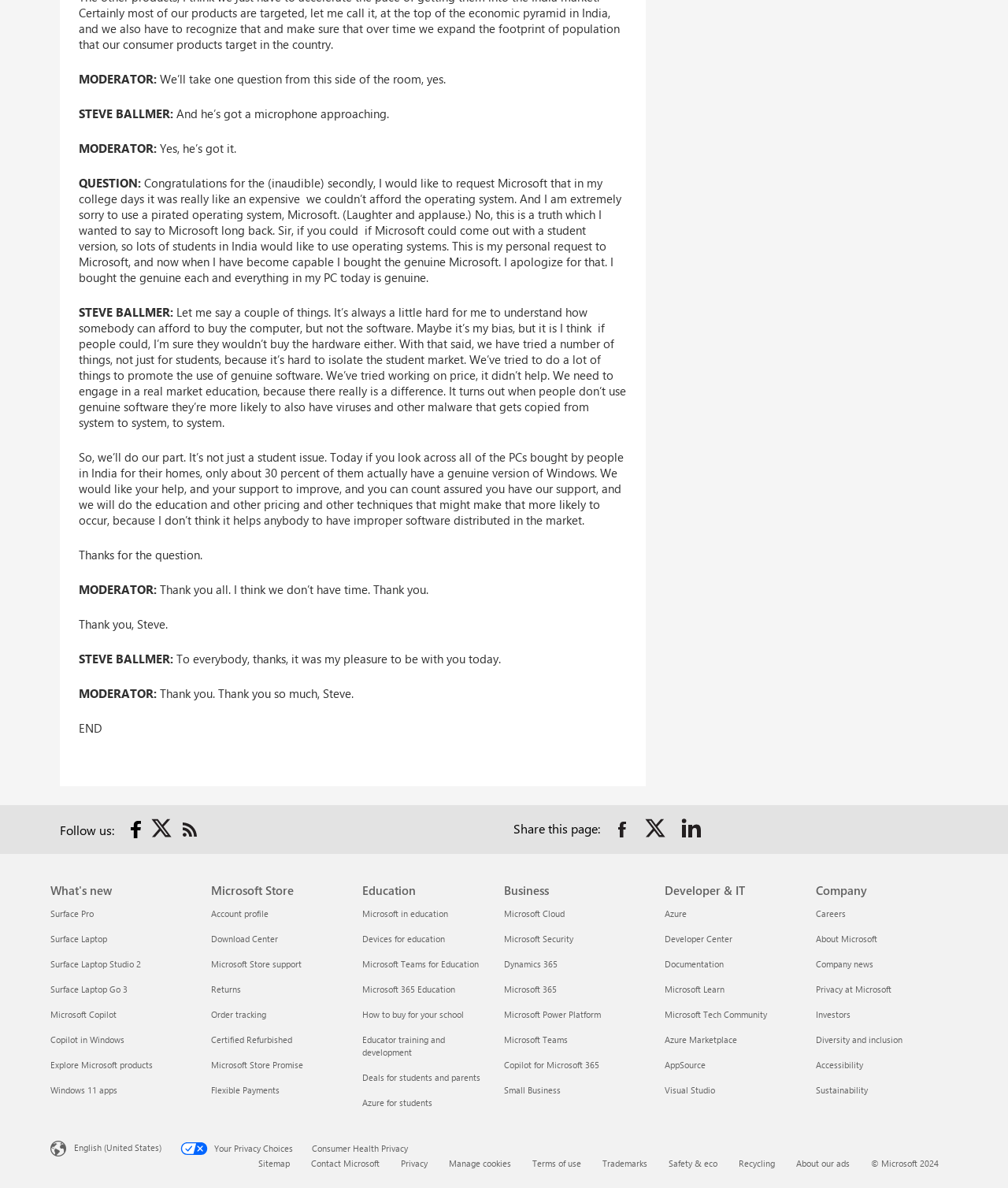Please determine the bounding box coordinates of the element's region to click in order to carry out the following instruction: "Follow on Facebook". The coordinates should be four float numbers between 0 and 1, i.e., [left, top, right, bottom].

[0.123, 0.688, 0.148, 0.709]